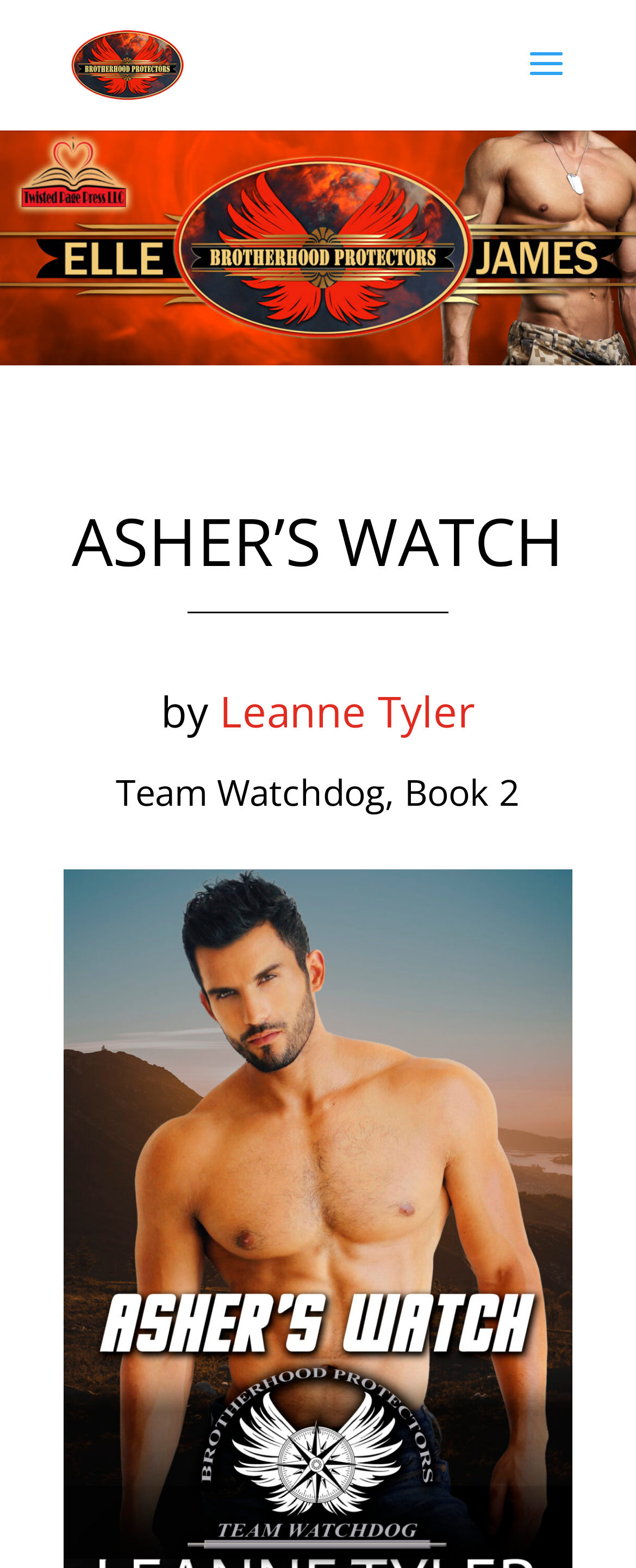What is the position of the image on the webpage?
Provide an in-depth answer to the question, covering all aspects.

Based on the bounding box coordinates, I can see that the image has a top-left coordinate of [0.11, 0.019] and a bottom-right coordinate of [0.29, 0.064]. This suggests that the image is positioned at the top-left of the webpage.